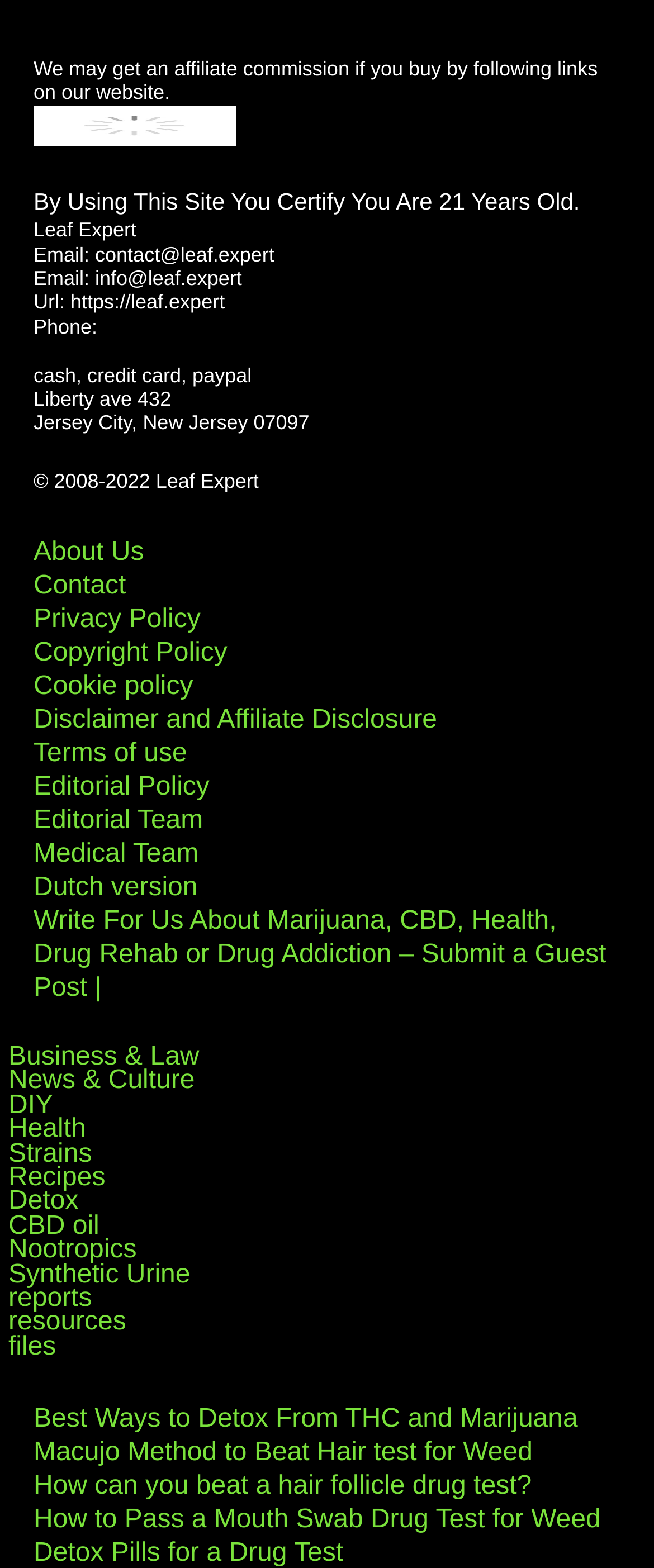How many links are there in the footer section?
Answer the question with a single word or phrase, referring to the image.

11